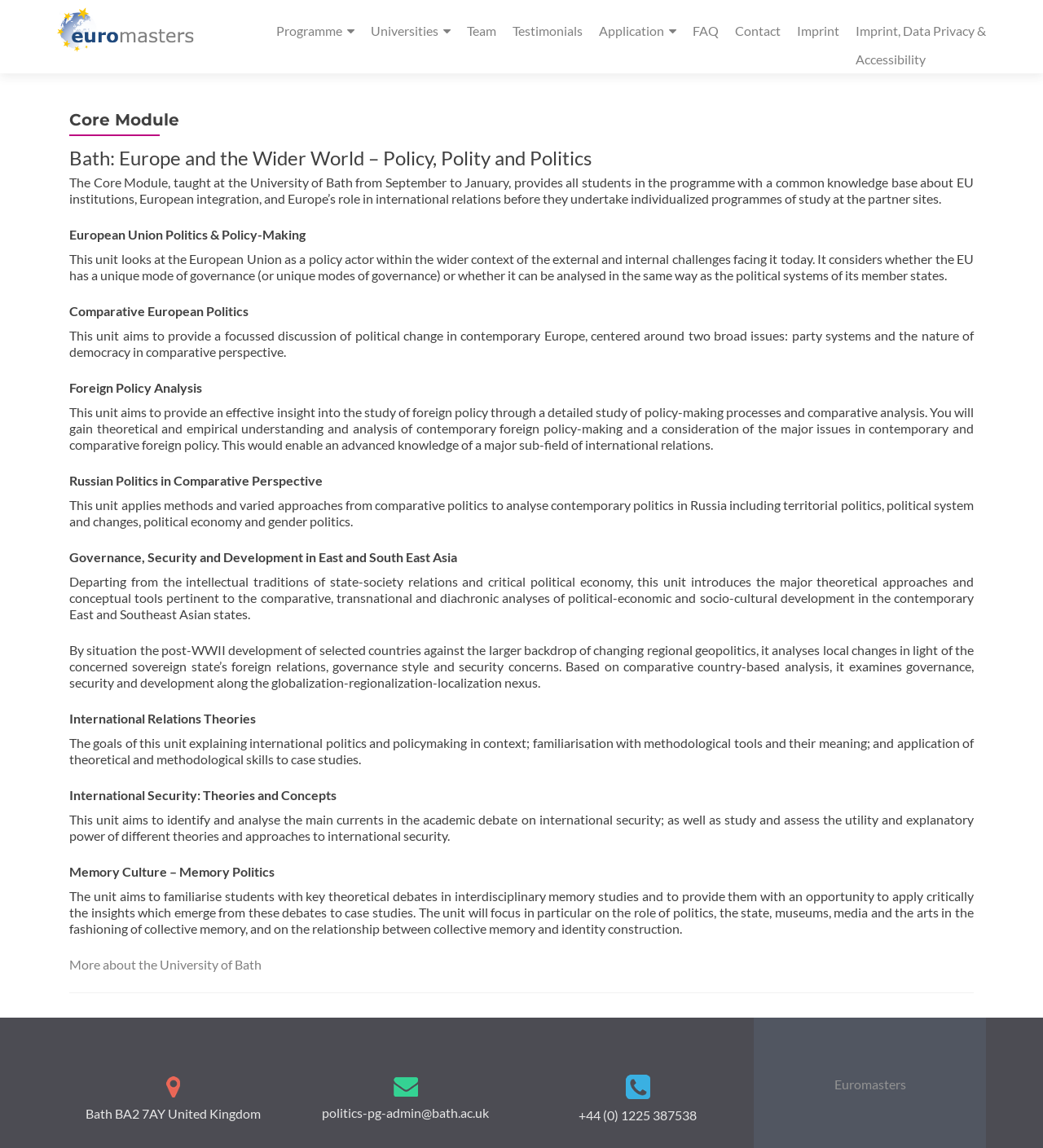Please determine the bounding box coordinates of the element's region to click for the following instruction: "Click on the 'FAQ' link".

[0.664, 0.014, 0.689, 0.039]